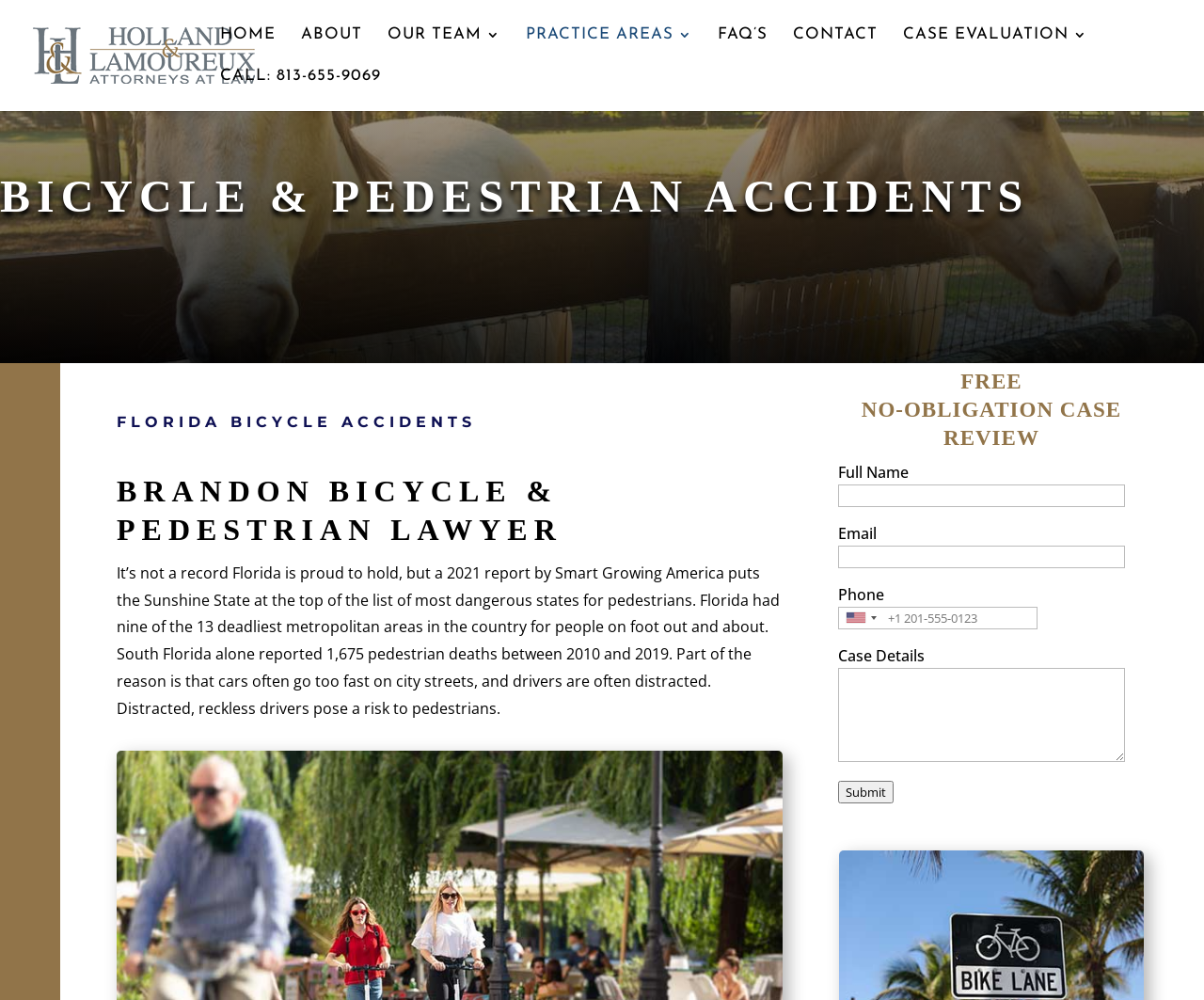Identify the bounding box coordinates for the element that needs to be clicked to fulfill this instruction: "Fill in the Full Name field". Provide the coordinates in the format of four float numbers between 0 and 1: [left, top, right, bottom].

[0.696, 0.484, 0.934, 0.507]